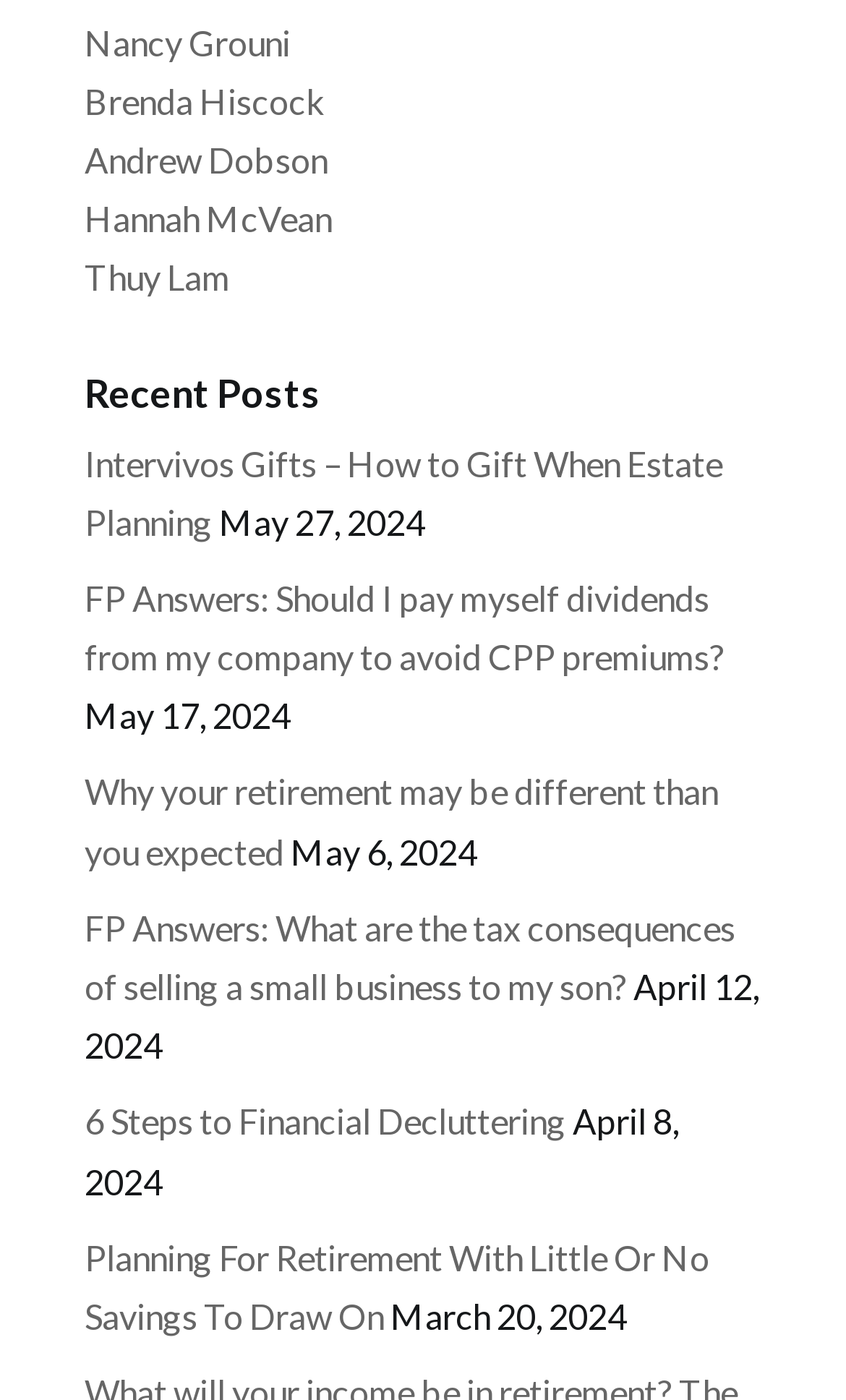Please find the bounding box coordinates of the section that needs to be clicked to achieve this instruction: "Explore Planning For Retirement With Little Or No Savings To Draw On".

[0.1, 0.883, 0.838, 0.954]